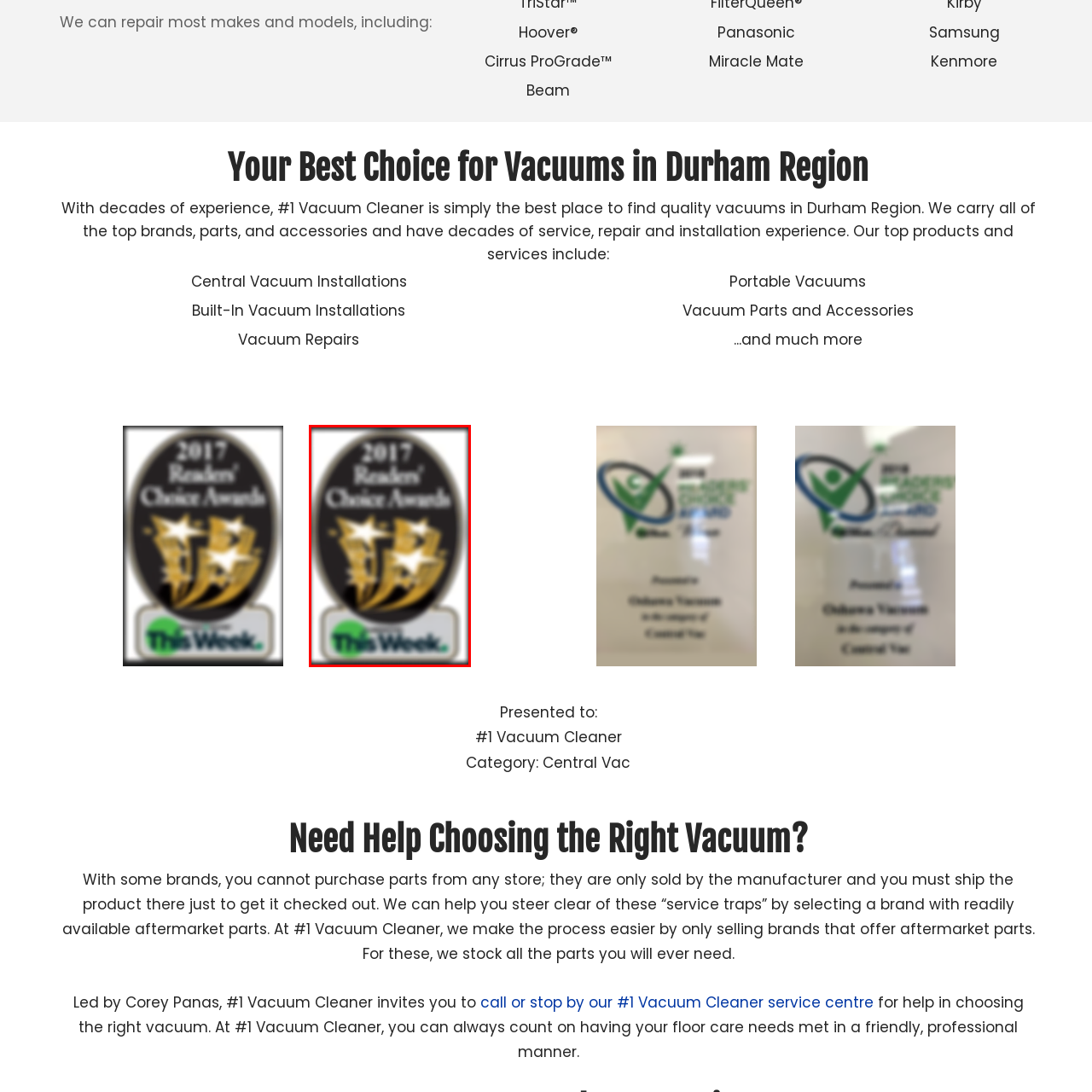Observe the area inside the red box, What is the possible publication that hosts the awards? Respond with a single word or phrase.

This Week